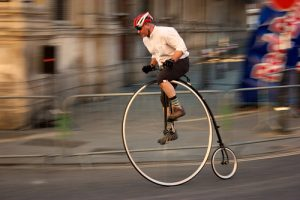What is the rider wearing?
Examine the webpage screenshot and provide an in-depth answer to the question.

The rider is donned in a white shirt and protective gear, which suggests that the cyclist is taking safety precautions while riding the bicycle.